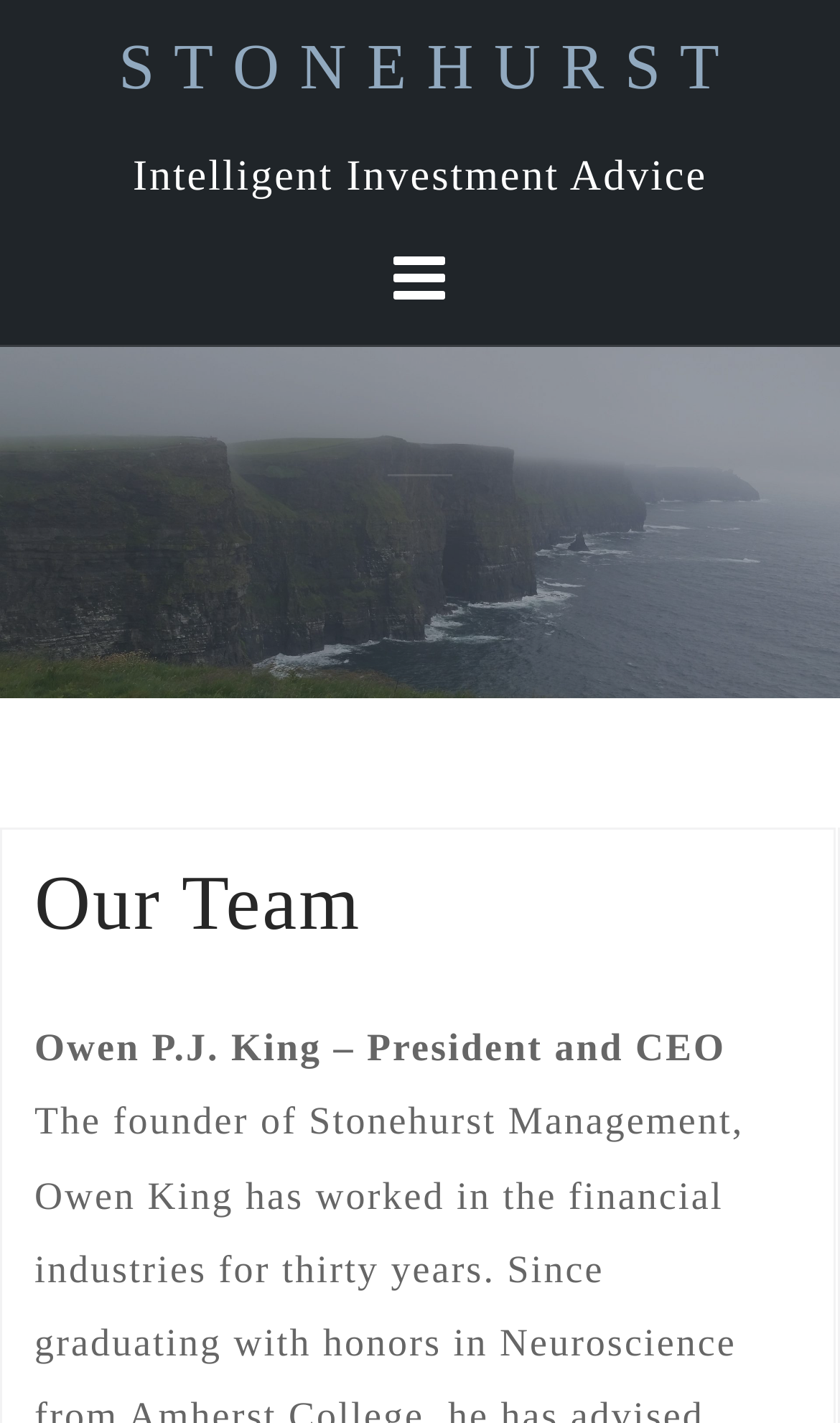What is the description below the company name?
Based on the image, respond with a single word or phrase.

Intelligent Investment Advice